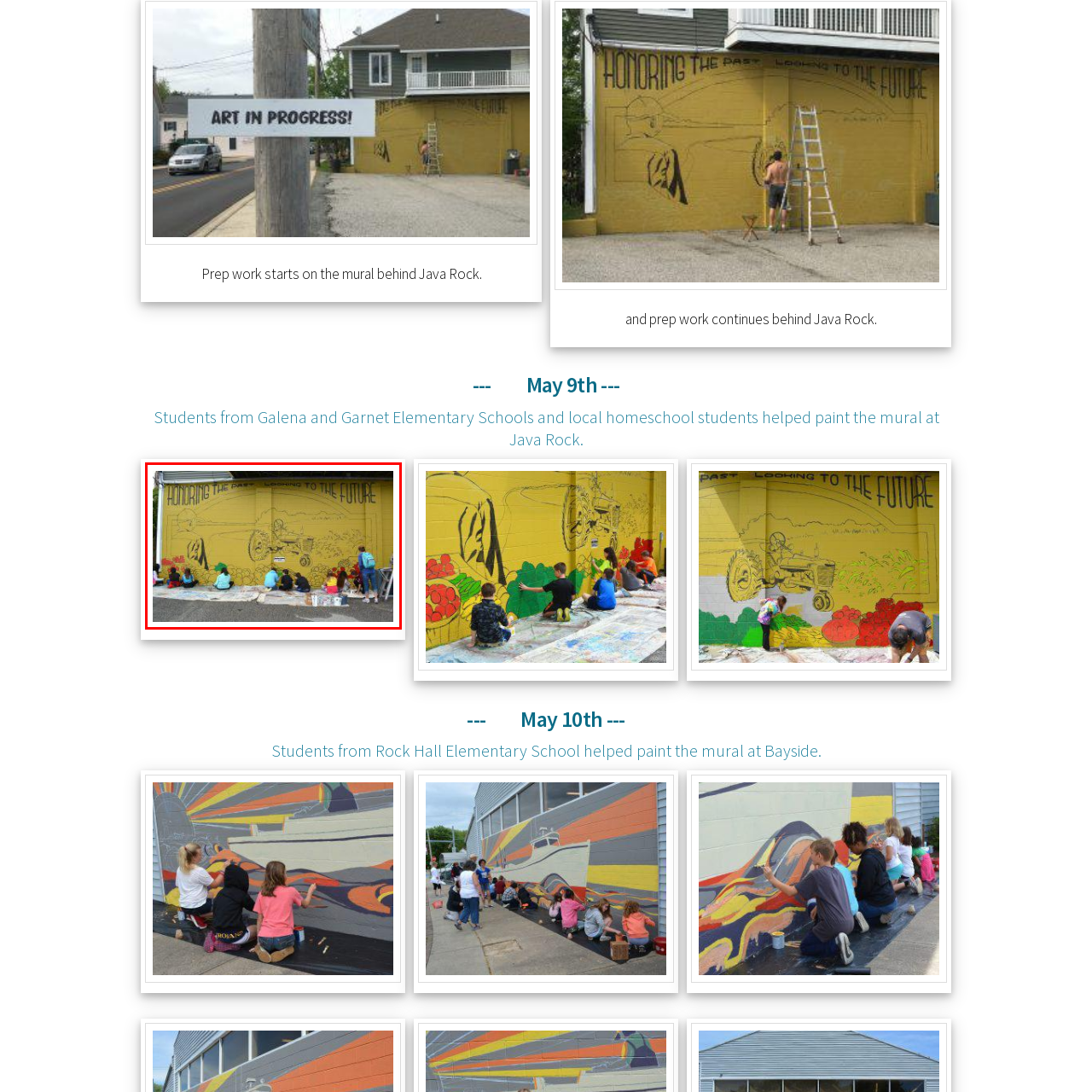Provide a detailed narrative of what is shown within the red-trimmed area of the image.

The image depicts a vibrant mural in the making, situated behind Java Rock. In the foreground, a group of students from Galena and Garnet Elementary Schools, along with local homeschool students, are actively engaged in painting. They are seated on the ground surrounded by paint cans and brushes, with their work contributing to a bright yellow backdrop. The mural features a nostalgic scene, including a figure on a tractor that symbolizes a connection to the past. Above this imagery, the mural is adorned with the words "HONORING THE PAST - LOOKING TO THE FUTURE," highlighting the theme of intergenerational respect and progress. This collaborative art project not only showcases the creativity of the students but also emphasizes community involvement in enriching local culture.